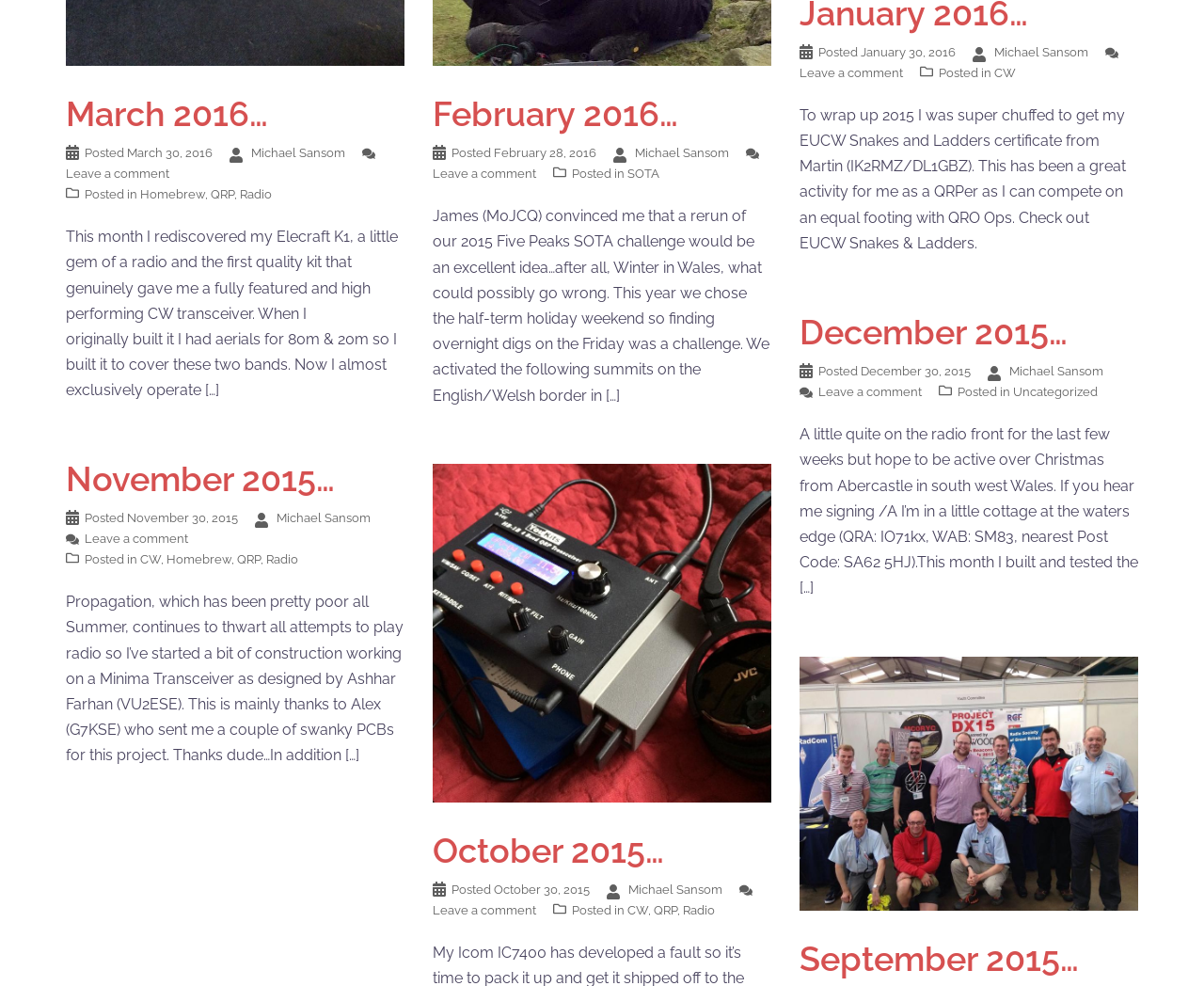Given the description of a UI element: "January 30, 2016October 23, 2016", identify the bounding box coordinates of the matching element in the webpage screenshot.

[0.715, 0.046, 0.794, 0.06]